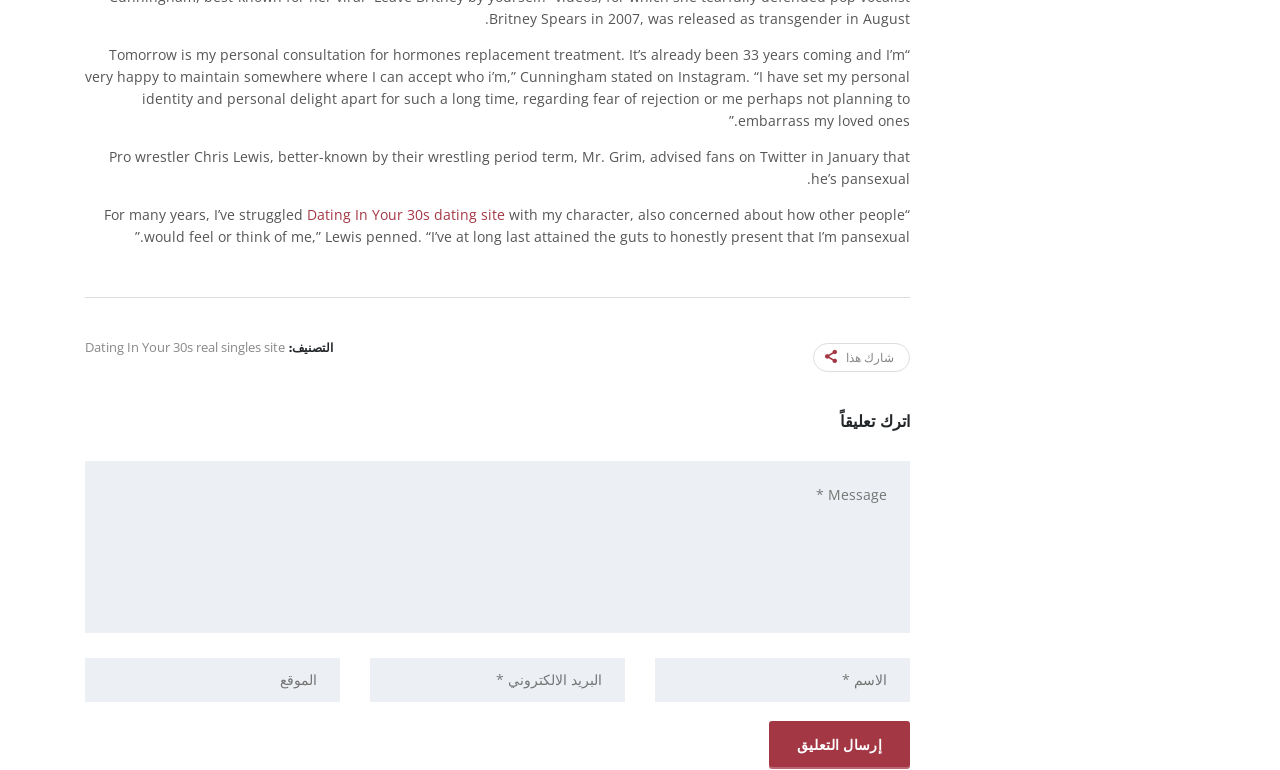Using the information in the image, give a detailed answer to the following question: What is the language of the text 'التصنيف:'?

The text 'التصنيف:' appears to be in Arabic, as it uses Arabic script and is likely a classification or categorization label.